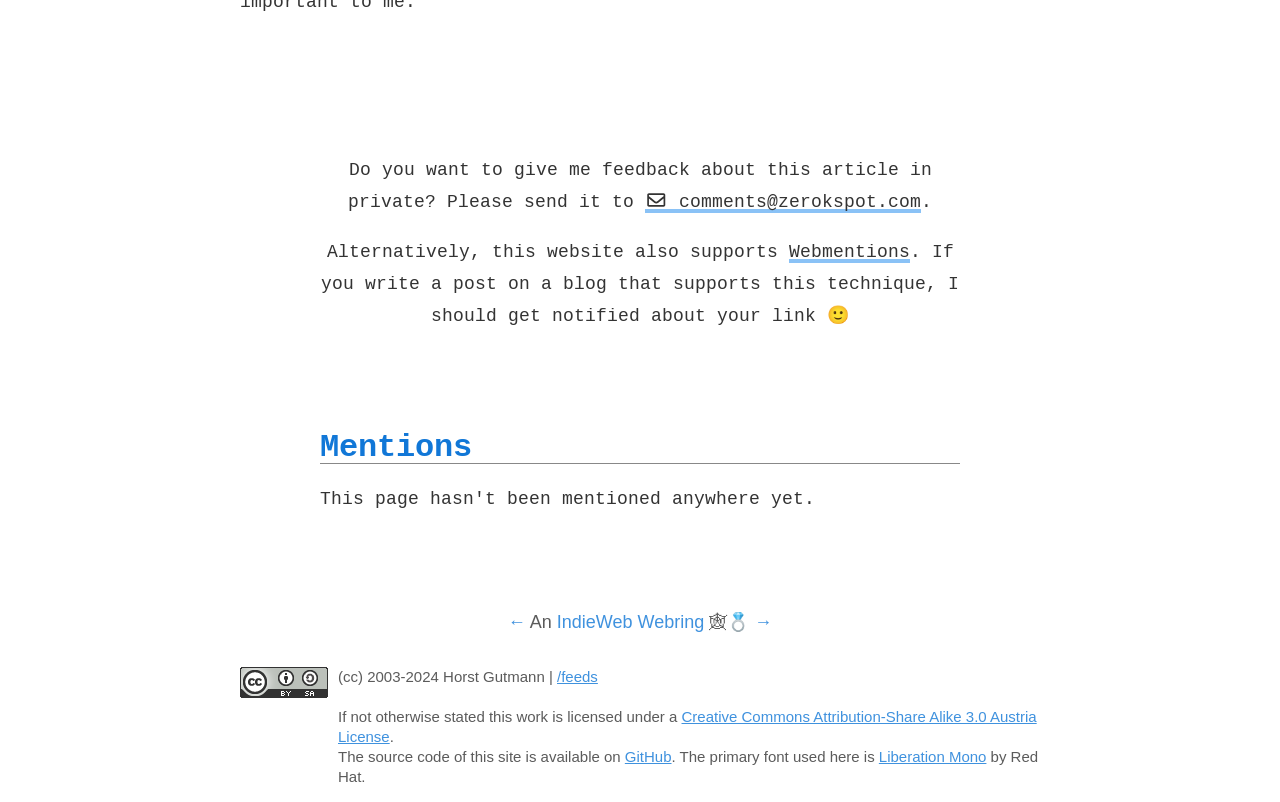Please identify the bounding box coordinates of the element I should click to complete this instruction: 'Go to previous page'. The coordinates should be given as four float numbers between 0 and 1, like this: [left, top, right, bottom].

[0.397, 0.763, 0.411, 0.788]